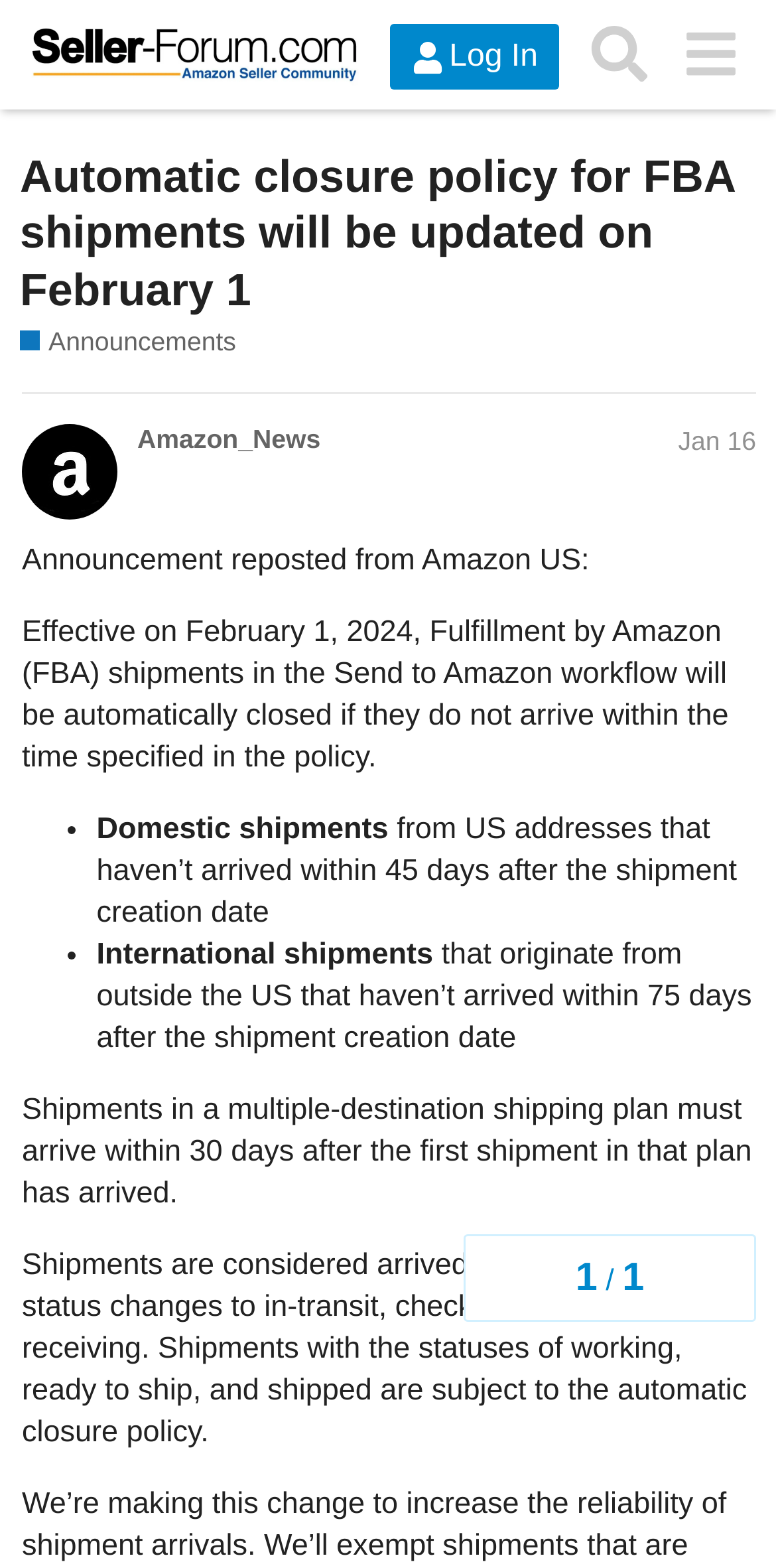Review the image closely and give a comprehensive answer to the question: What is the status of shipments that are considered arrived?

According to the announcement, shipments are considered arrived once the shipment status changes to in-transit, checked-in, delivered, or receiving, as stated in the text 'Shipments are considered arrived once the shipment status changes to in-transit, checked-in, delivered, or receiving.'